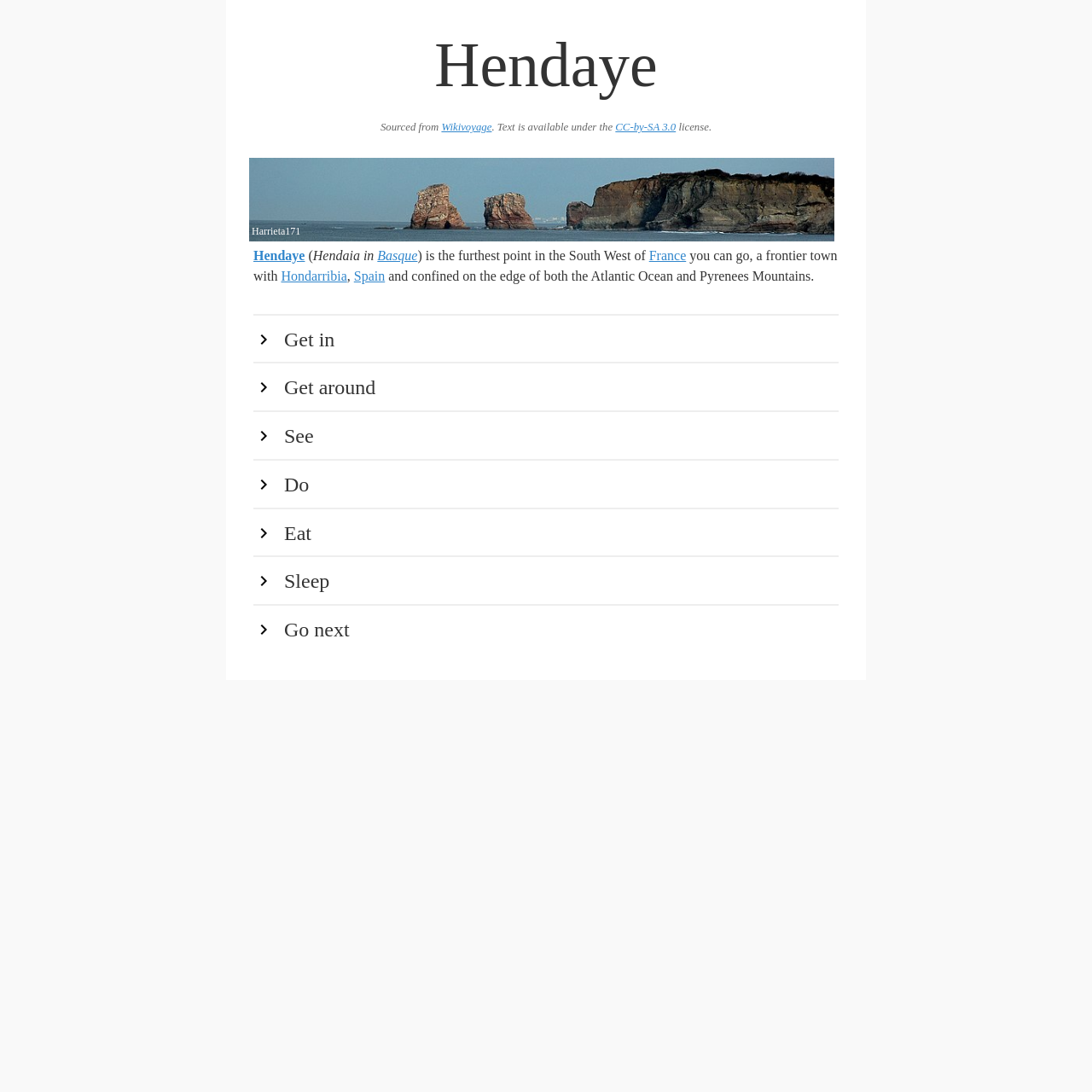Answer the question using only one word or a concise phrase: What is the name of the town in France?

Hendaye